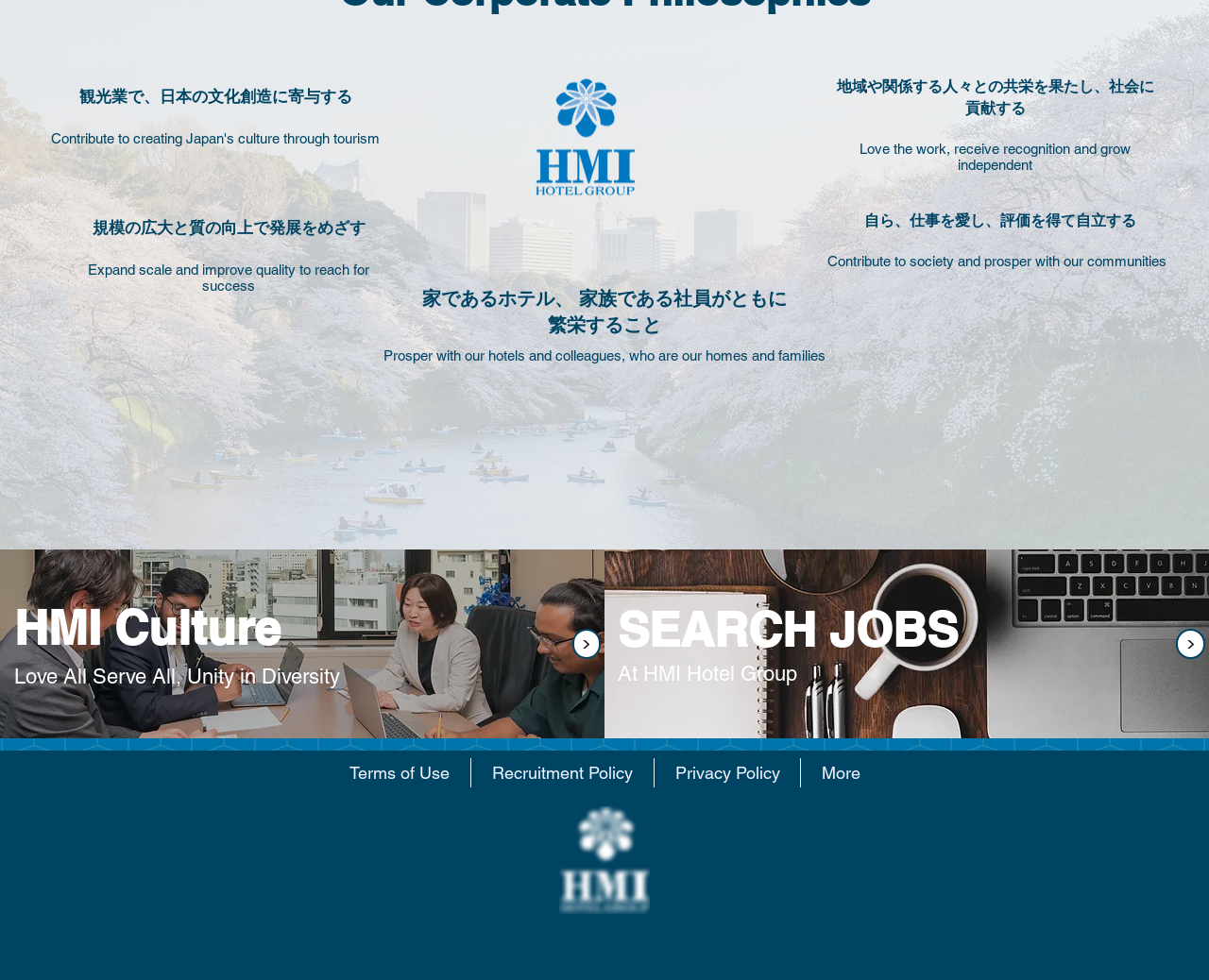What is the logo at the top of the page?
Using the image as a reference, give an elaborate response to the question.

The logo is located at the top of the page, with a bounding box coordinate of [0.408, 0.047, 0.561, 0.236]. It is an image element with the description 'corporate logo'.